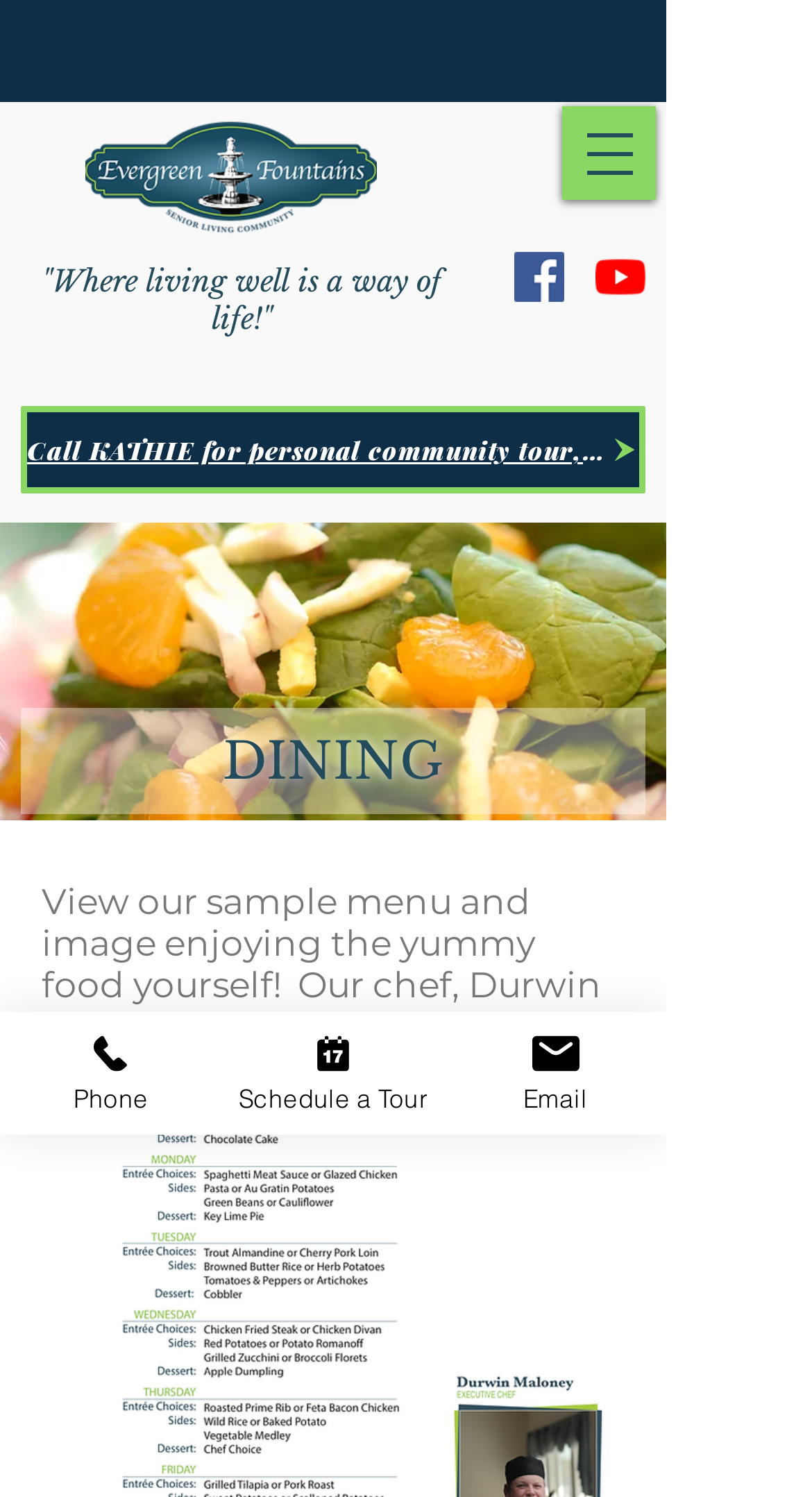Identify the bounding box coordinates of the clickable region to carry out the given instruction: "Click the logo".

[0.105, 0.079, 0.464, 0.16]